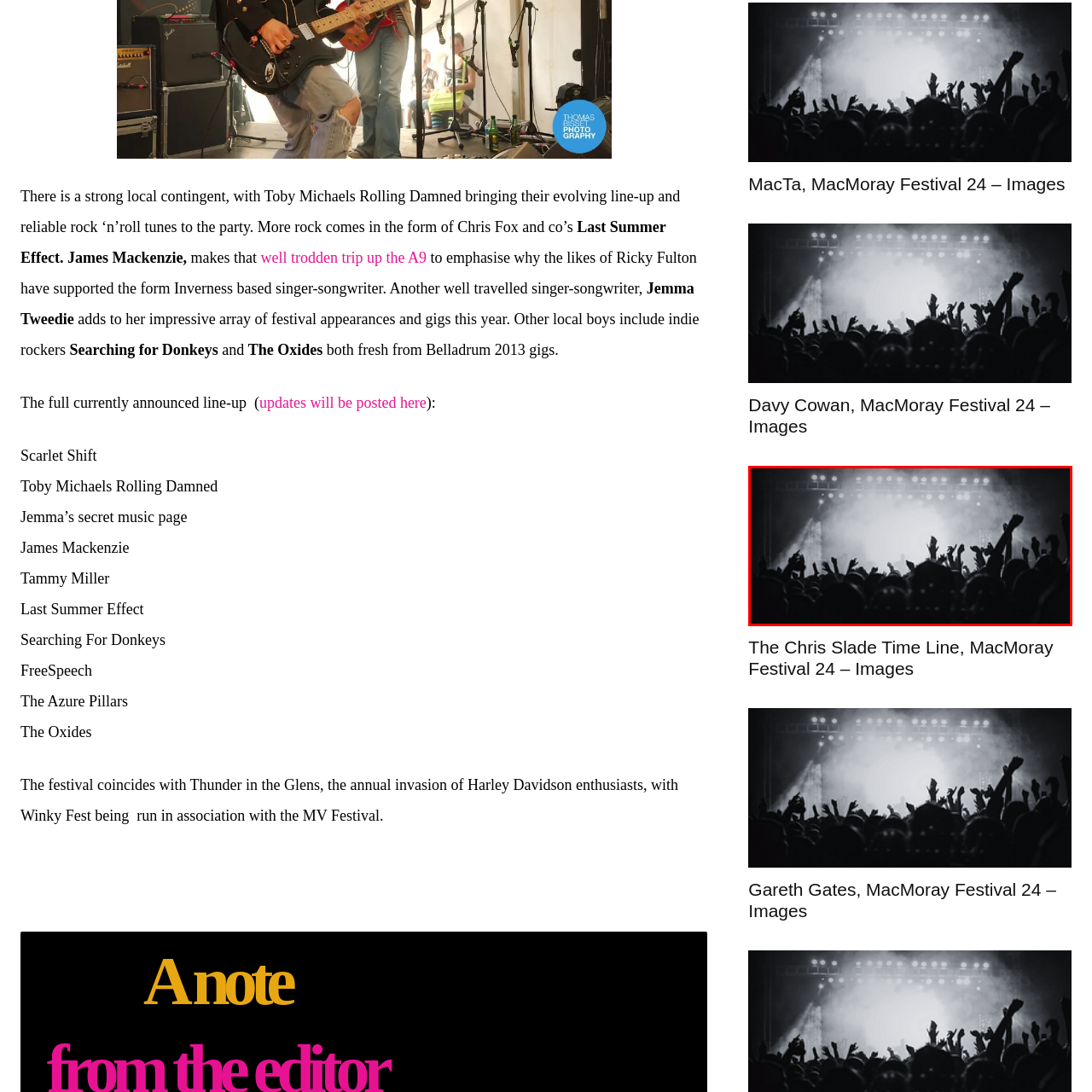Look at the region marked by the red box and describe it extensively.

The image captures the electrifying atmosphere of a live music performance, showcasing a sea of audience members with their hands raised in excitement. The stage is bathed in dramatic light, creating a hazy ambiance that enhances the energy of the moment. The silhouette of fans, their arms reaching upward, conveys a sense of unity and enthusiasm, symbolizing their shared passion for the music. This powerful scene is likely a part of the MacMoray Festival 24, where various artists, including The Chris Slade Time Line, engage with their fans through unforgettable performances. The dynamic environment reflects the vibrant spirit of live music events, where connection and enjoyment come alive.